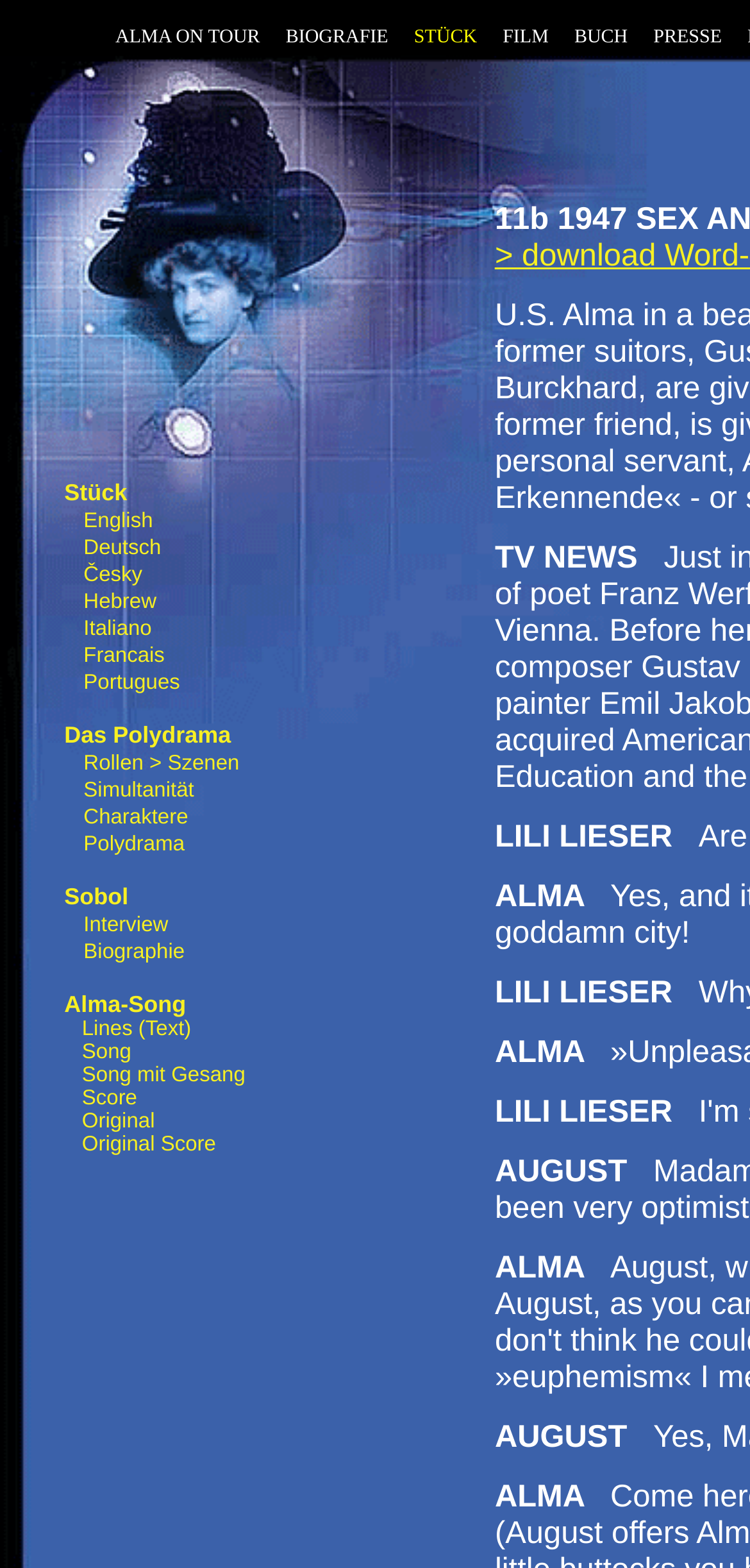Please locate the clickable area by providing the bounding box coordinates to follow this instruction: "Read about Das Polydrama".

[0.086, 0.46, 0.308, 0.477]